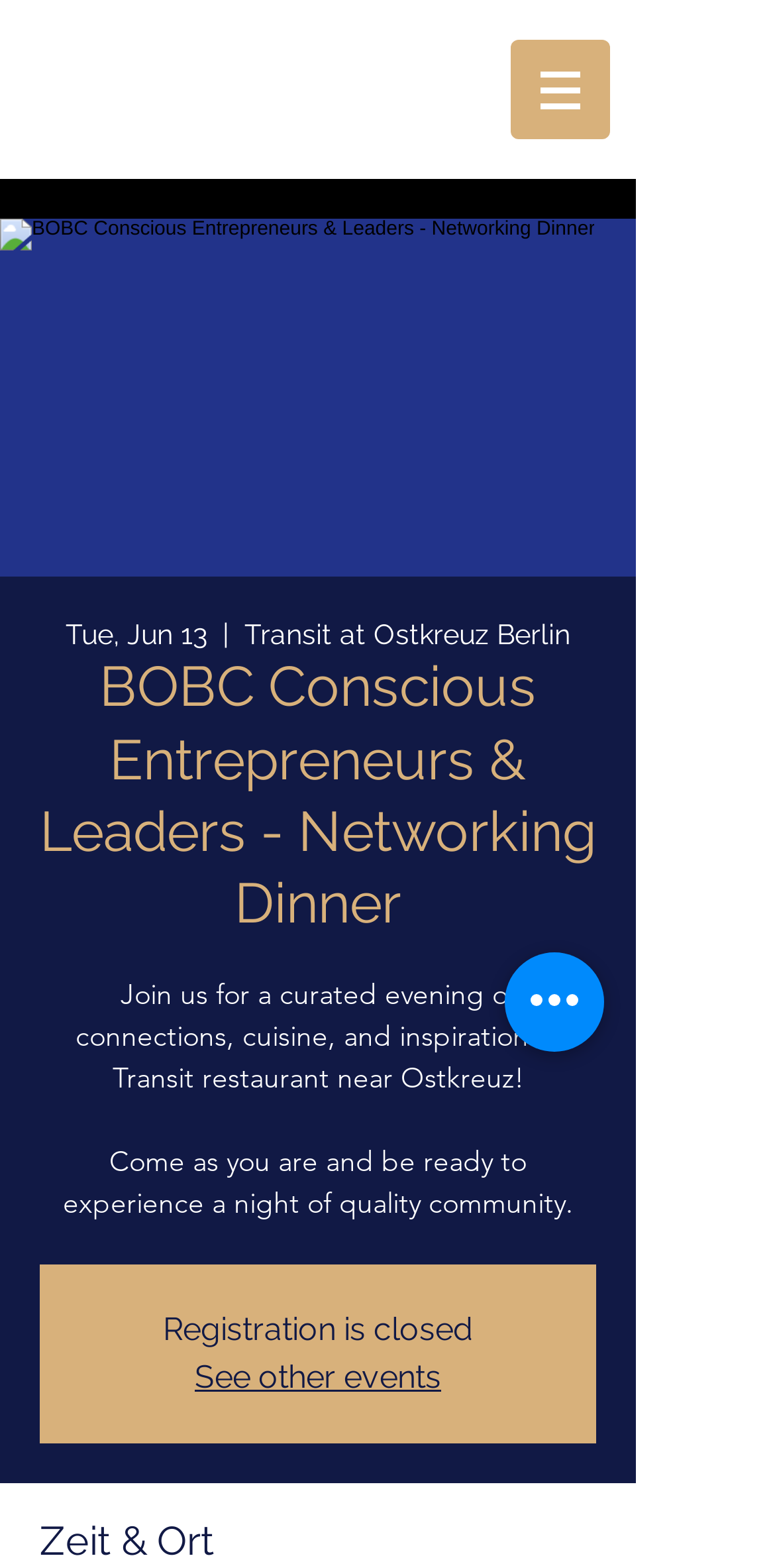What is the name of the section that lists the time and location of the event?
Based on the image, give a one-word or short phrase answer.

Zeit & Ort